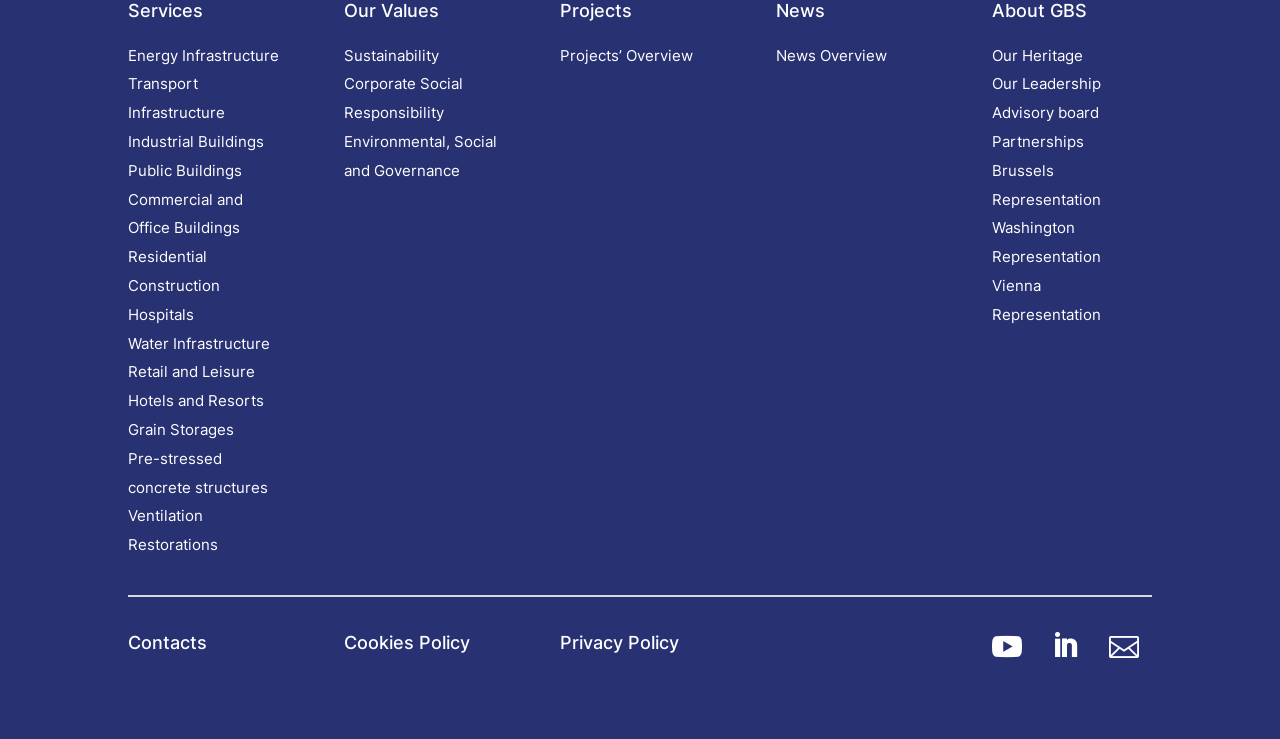How many types of infrastructure are listed?
Examine the image and give a concise answer in one word or a short phrase.

12